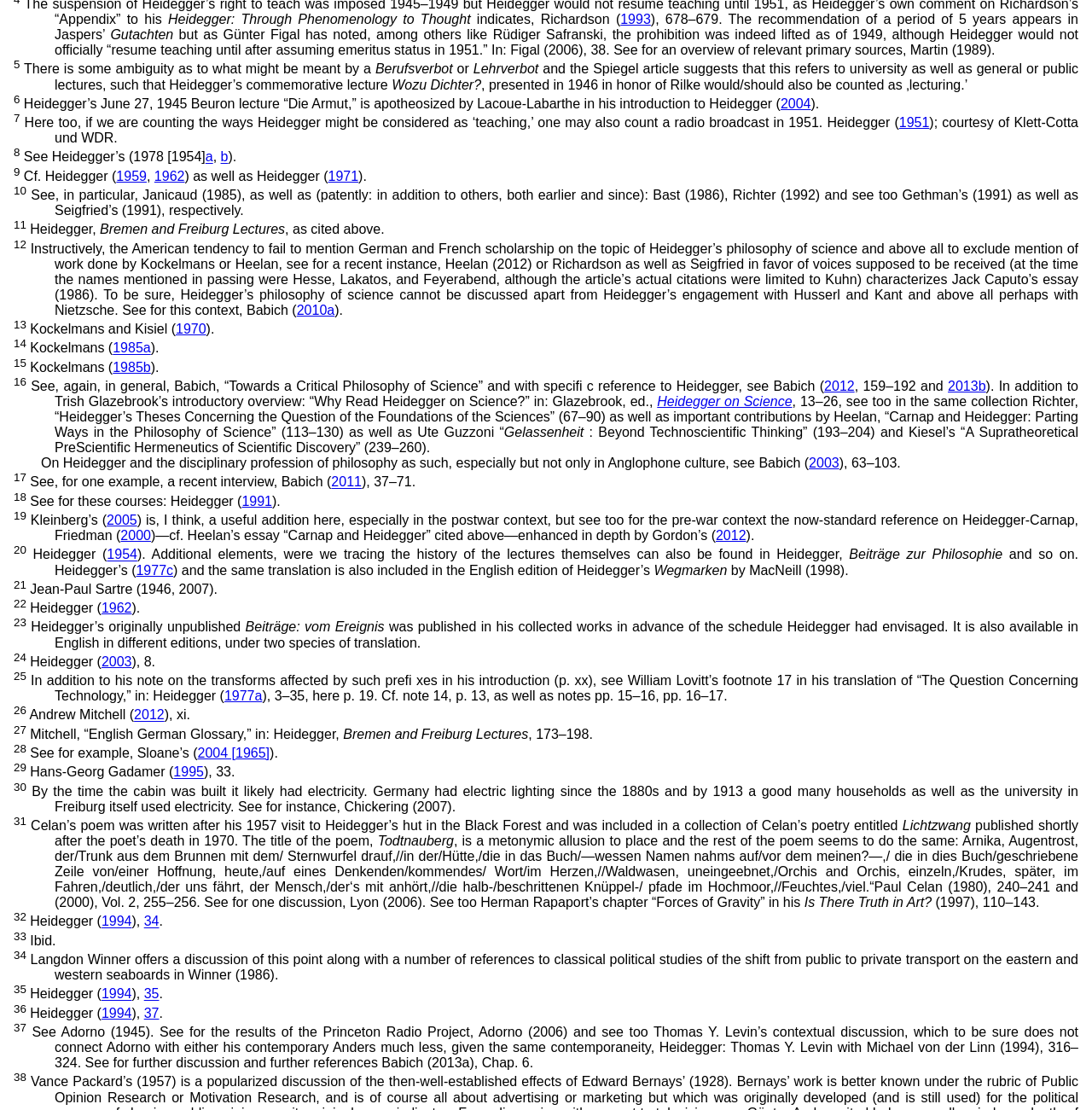What is the title of the webpage?
Please provide a comprehensive and detailed answer to the question.

The title of the webpage is 'Heidegger: Through Phenomenology to Thought' which is indicated by the StaticText element with ID 1144 at the top of the webpage.